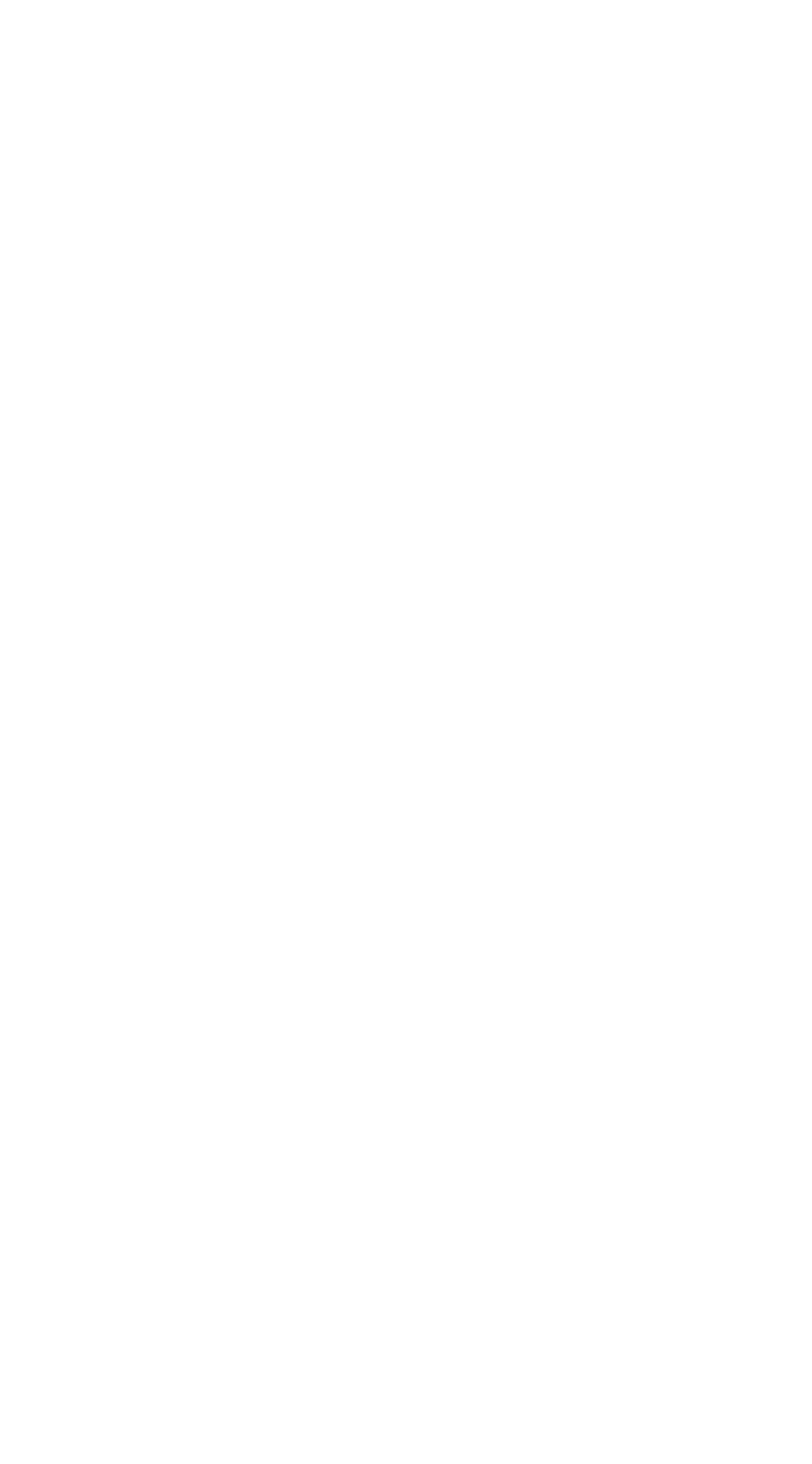Give a short answer using one word or phrase for the question:
What is the location of the image on the webpage?

Top center